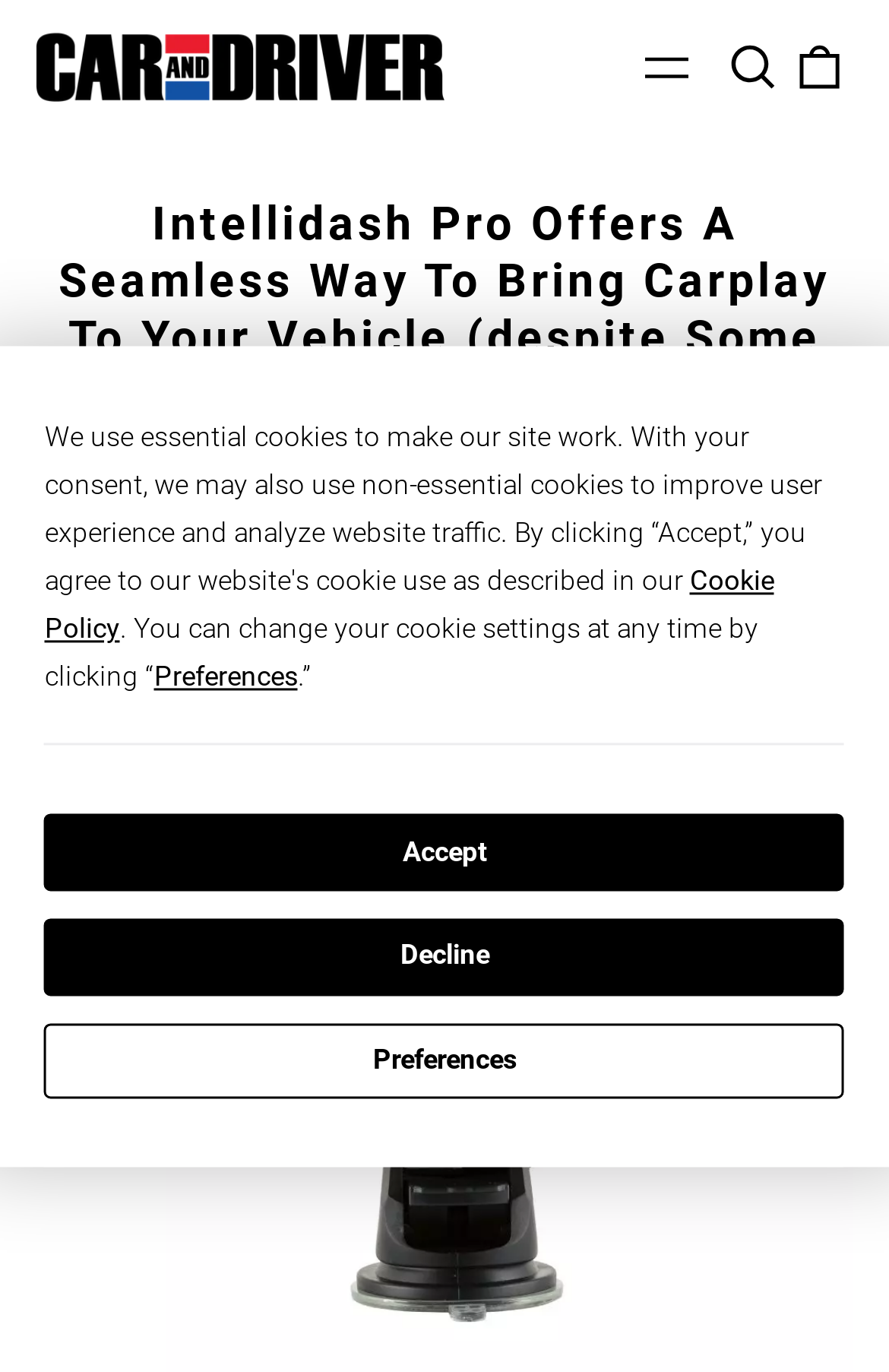Find the bounding box coordinates of the clickable area required to complete the following action: "Go to CAR AND DRIVER homepage".

[0.042, 0.022, 0.5, 0.076]